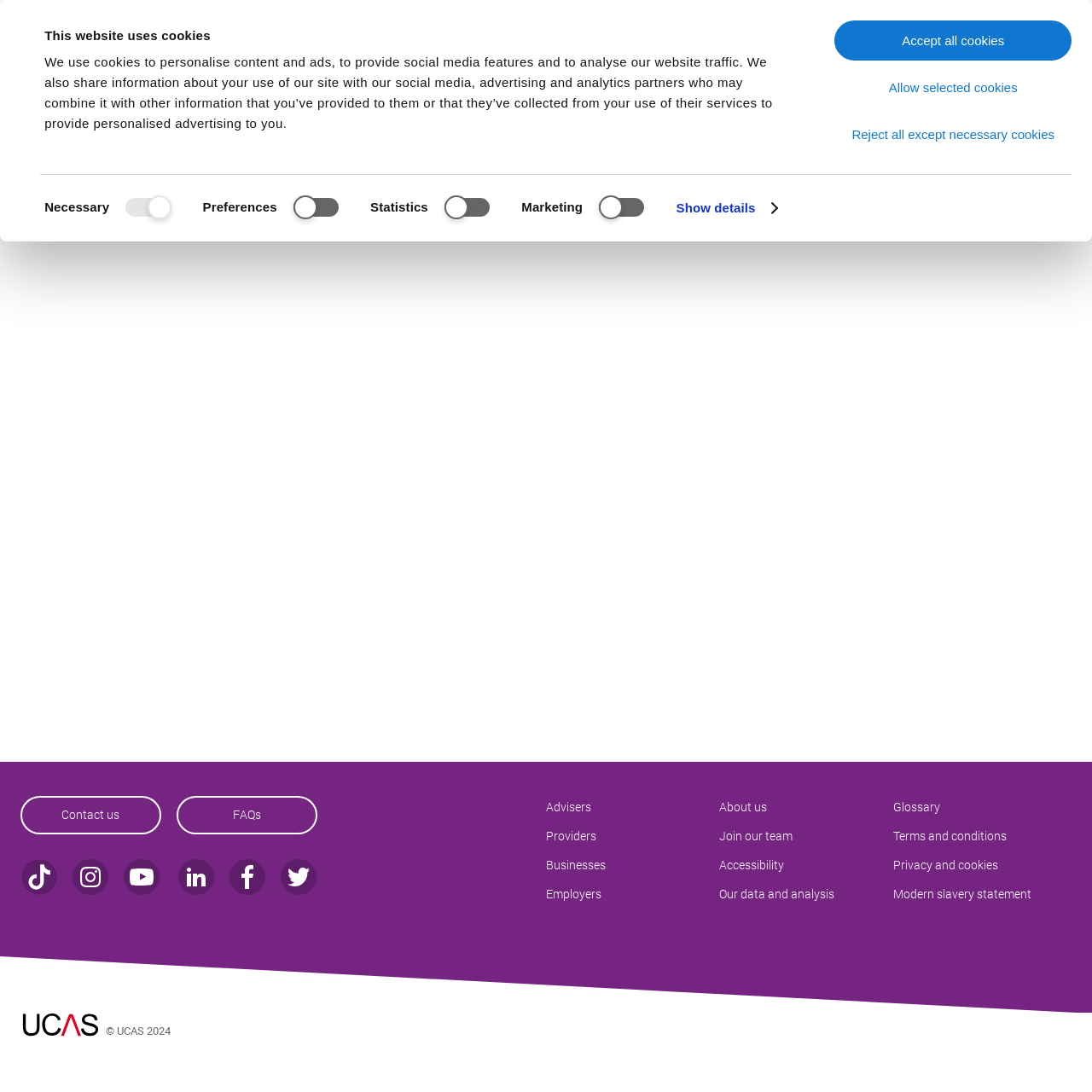Locate the bounding box coordinates of the clickable part needed for the task: "Search".

[0.857, 0.016, 0.887, 0.045]